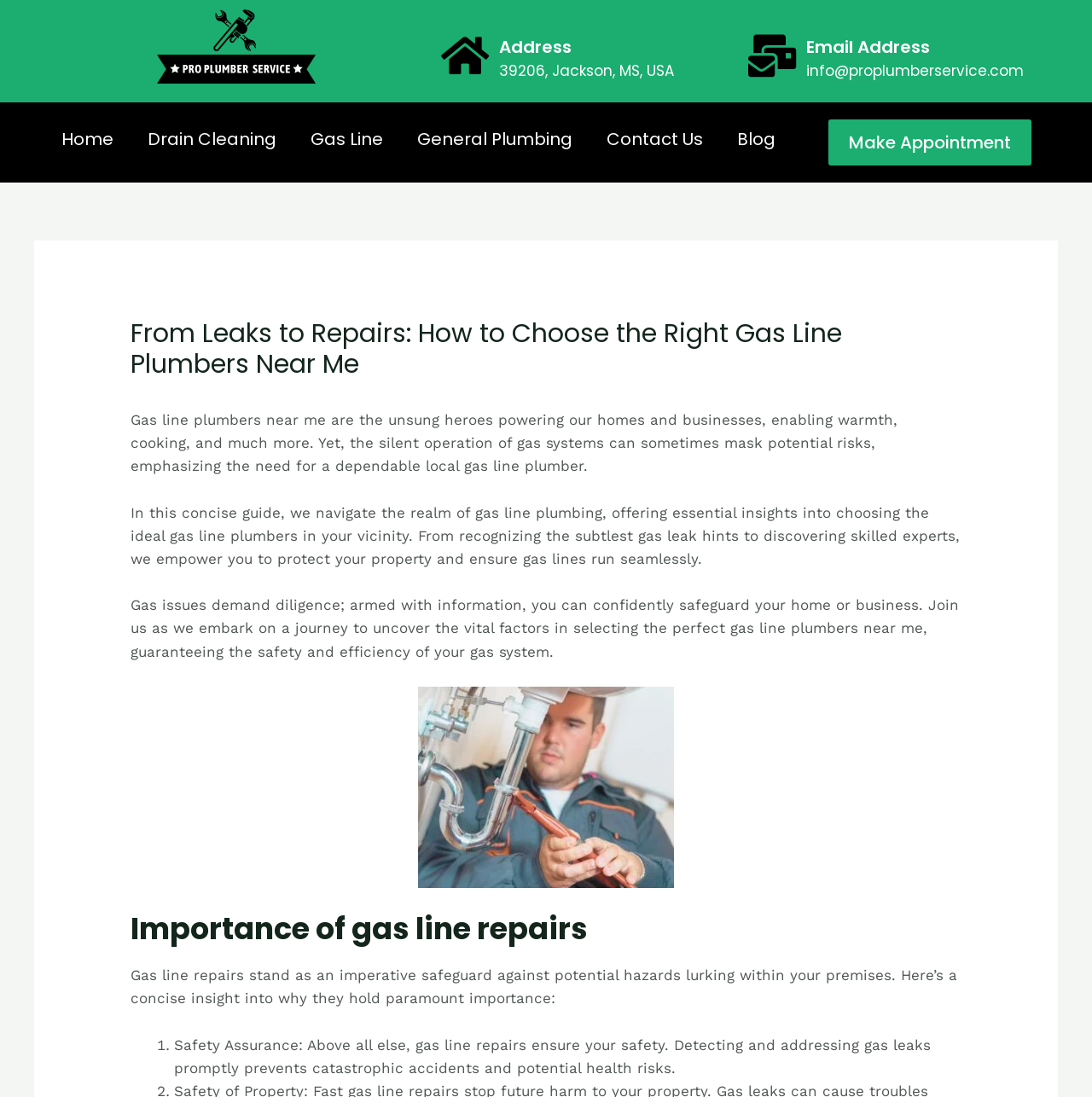What is the format of the guide on the webpage?
Using the information from the image, provide a comprehensive answer to the question.

I determined the format of the guide by reading the StaticText element, which describes the guide as a 'concise guide' that navigates the realm of gas line plumbing and offers essential insights into choosing the ideal gas line plumbers.